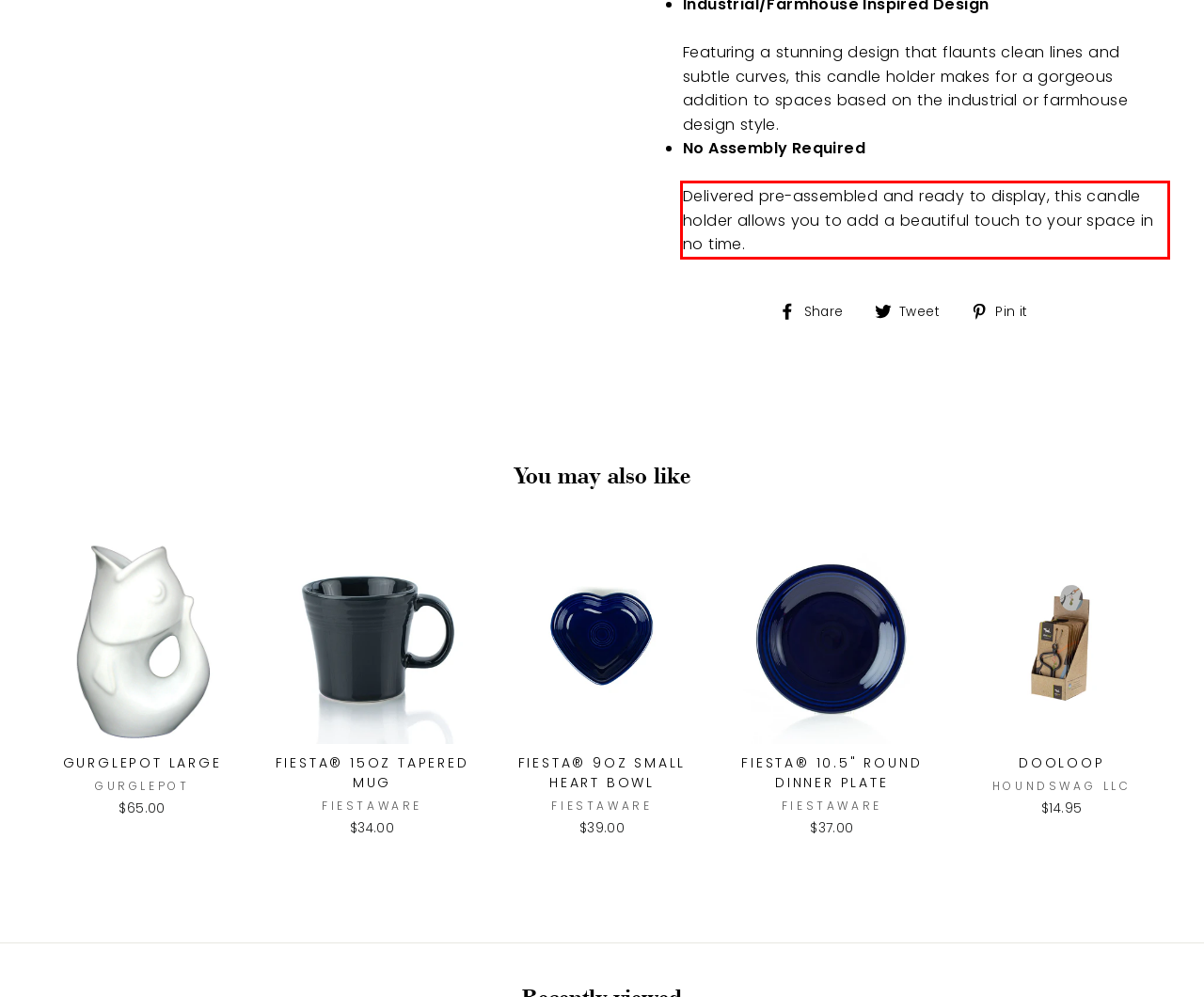Look at the screenshot of the webpage, locate the red rectangle bounding box, and generate the text content that it contains.

Delivered pre-assembled and ready to display, this candle holder allows you to add a beautiful touch to your space in no time.